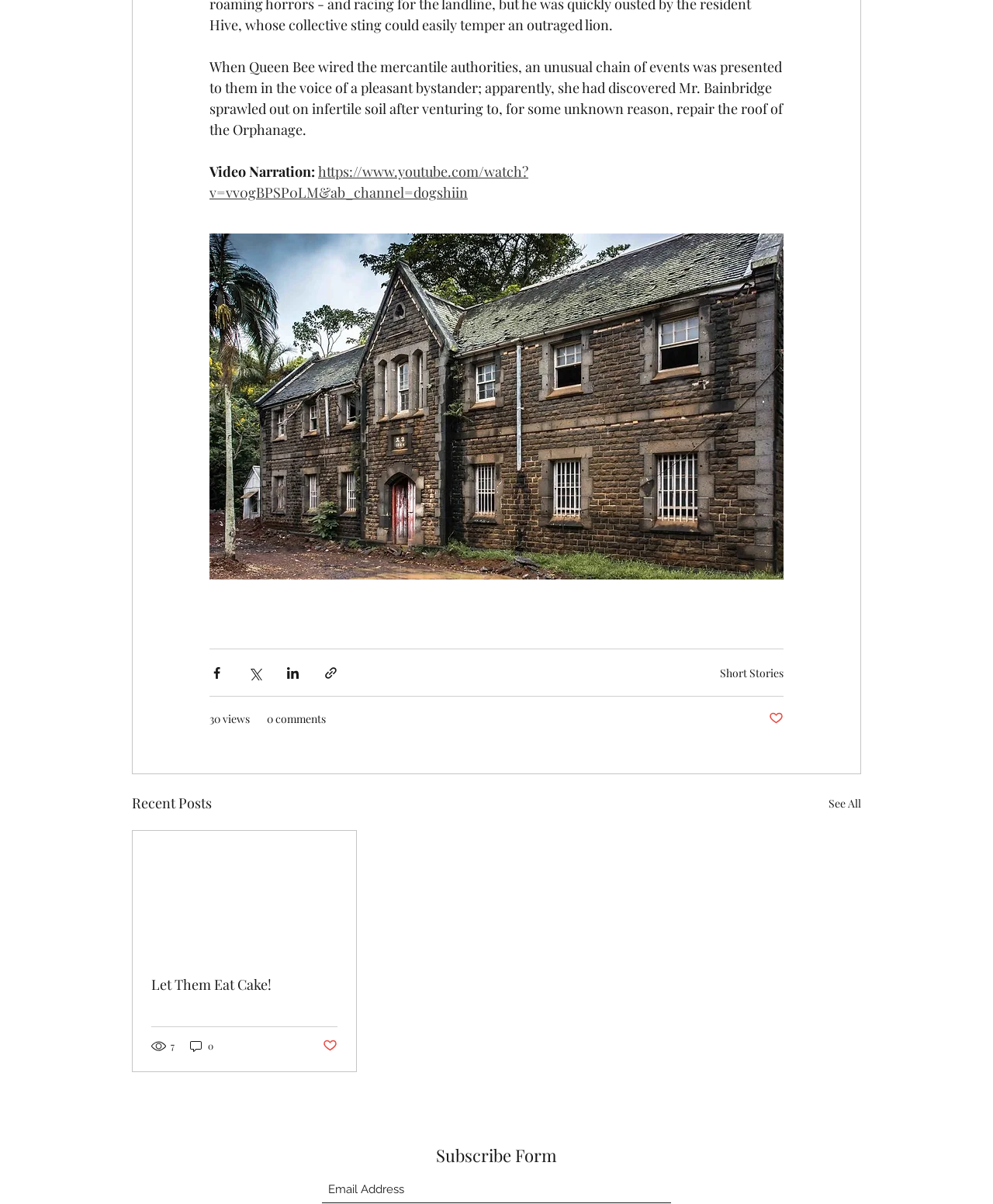Determine the bounding box coordinates of the clickable element to achieve the following action: 'Read the short story'. Provide the coordinates as four float values between 0 and 1, formatted as [left, top, right, bottom].

[0.725, 0.553, 0.789, 0.565]